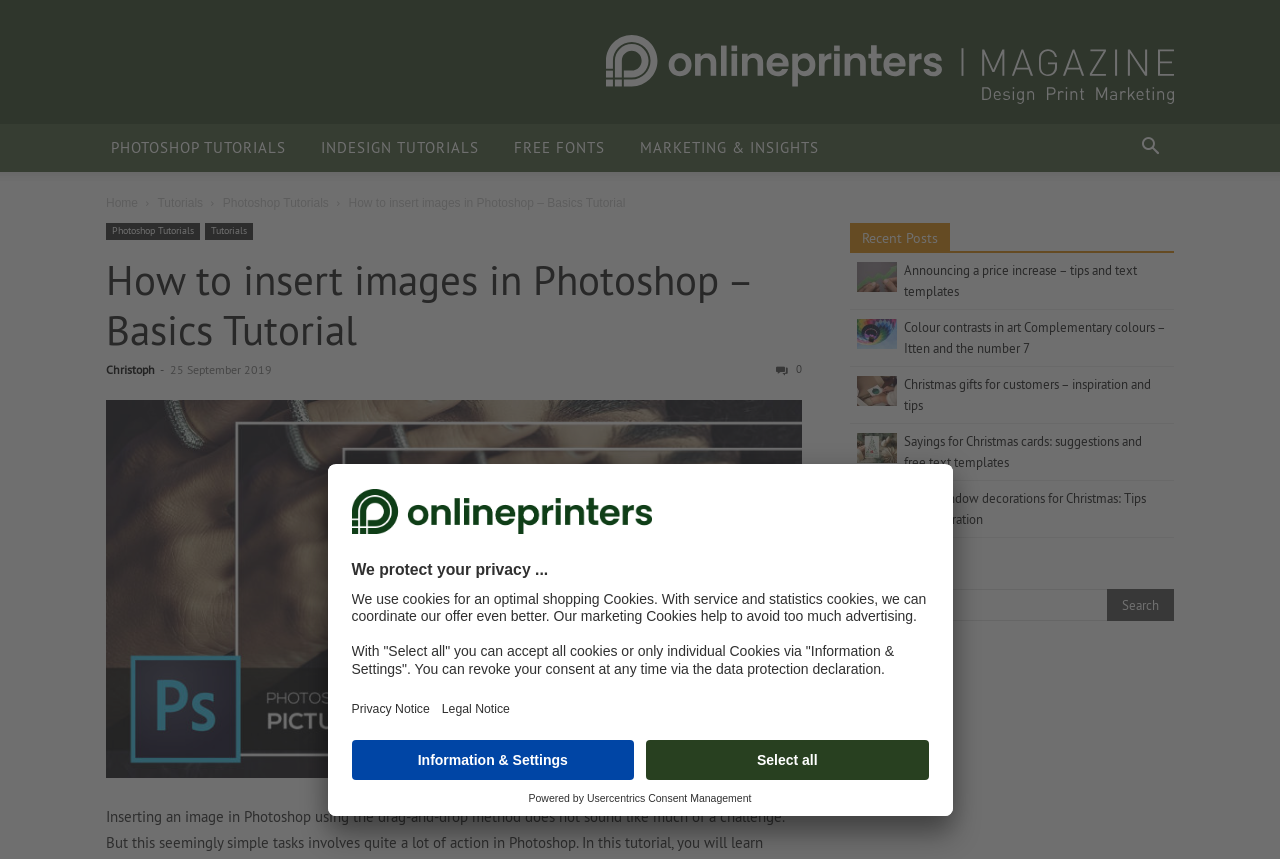Please determine the bounding box coordinates of the section I need to click to accomplish this instruction: "View 'Recent Posts'".

[0.664, 0.26, 0.917, 0.295]